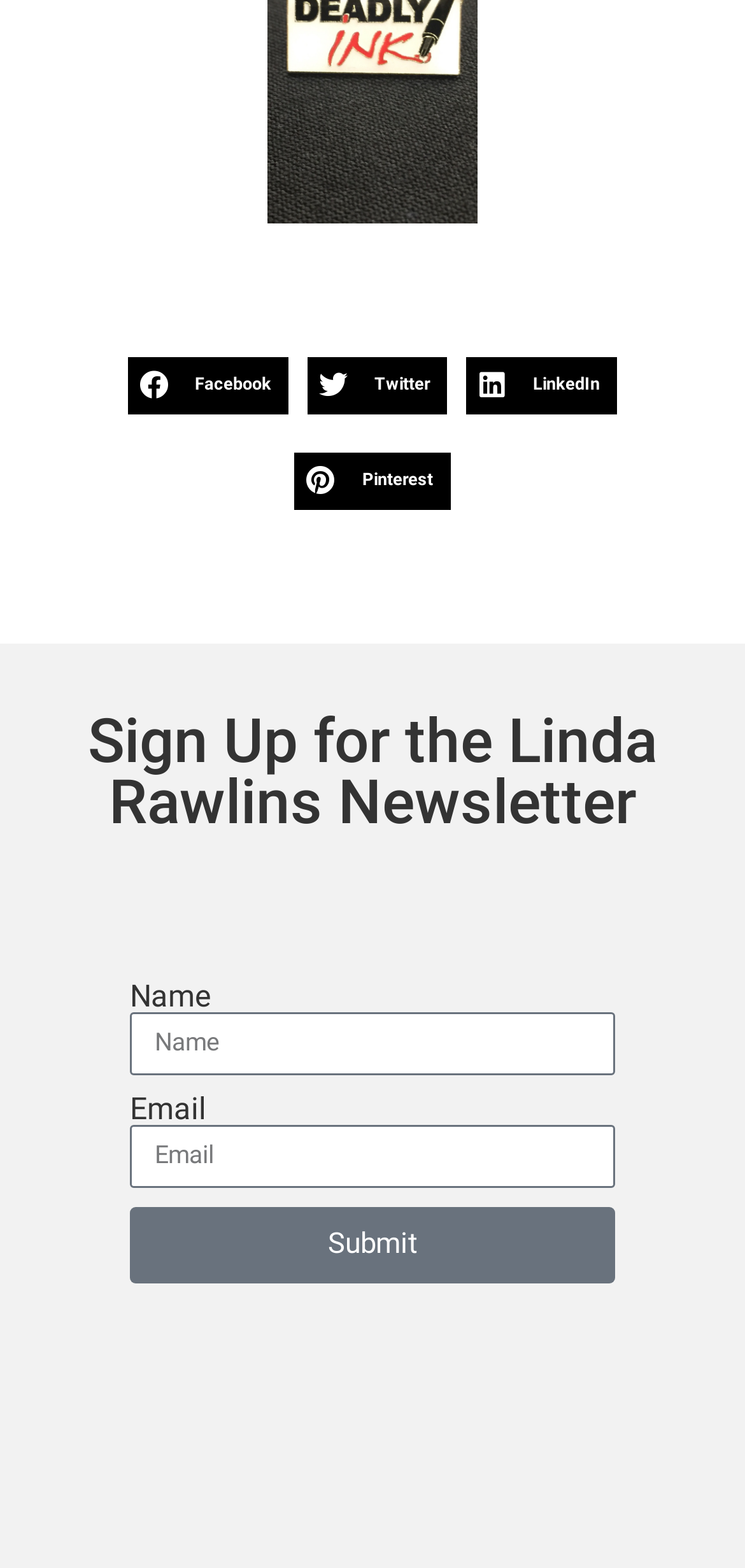Please answer the following query using a single word or phrase: 
How many textboxes are on the webpage?

Two